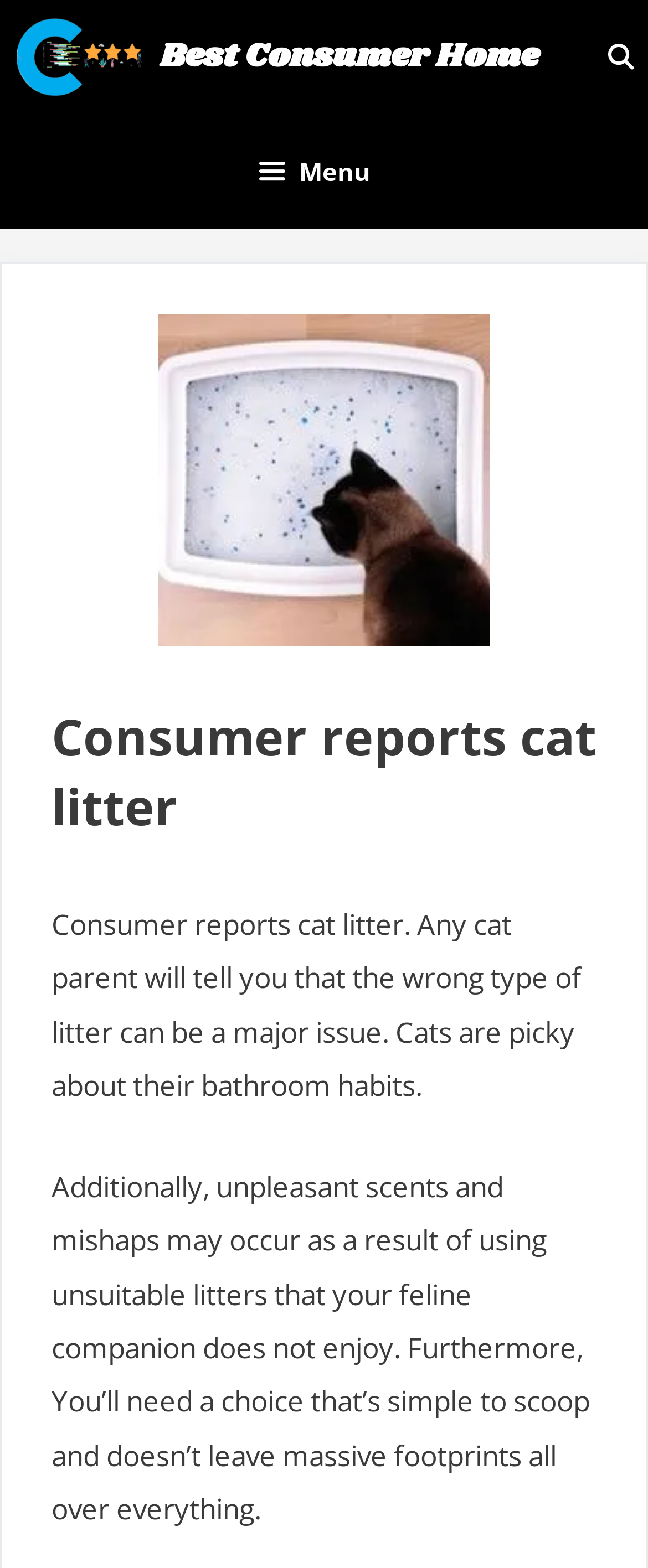Please provide a brief answer to the question using only one word or phrase: 
What is the purpose of the button with a menu icon?

to open the menu